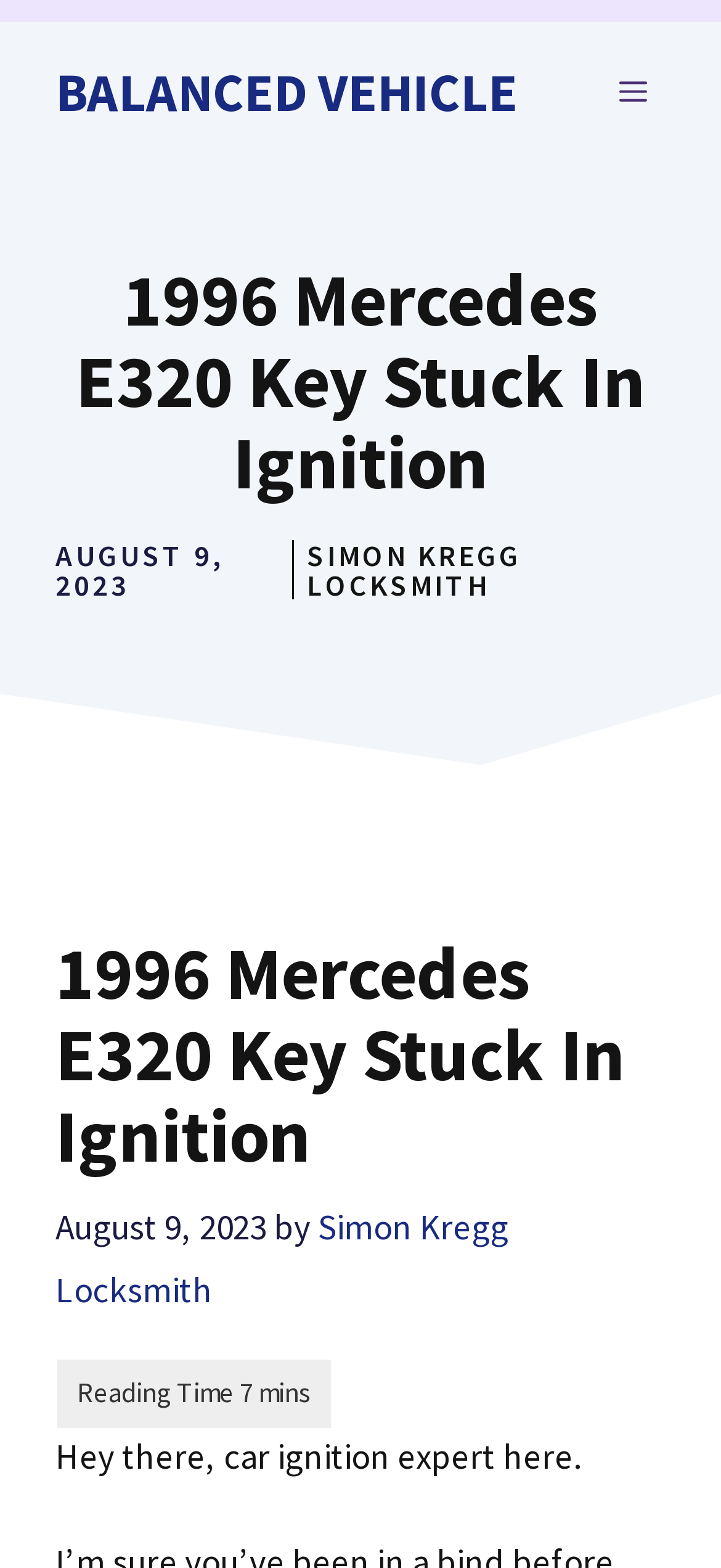Identify the primary heading of the webpage and provide its text.

1996 Mercedes E320 Key Stuck In Ignition